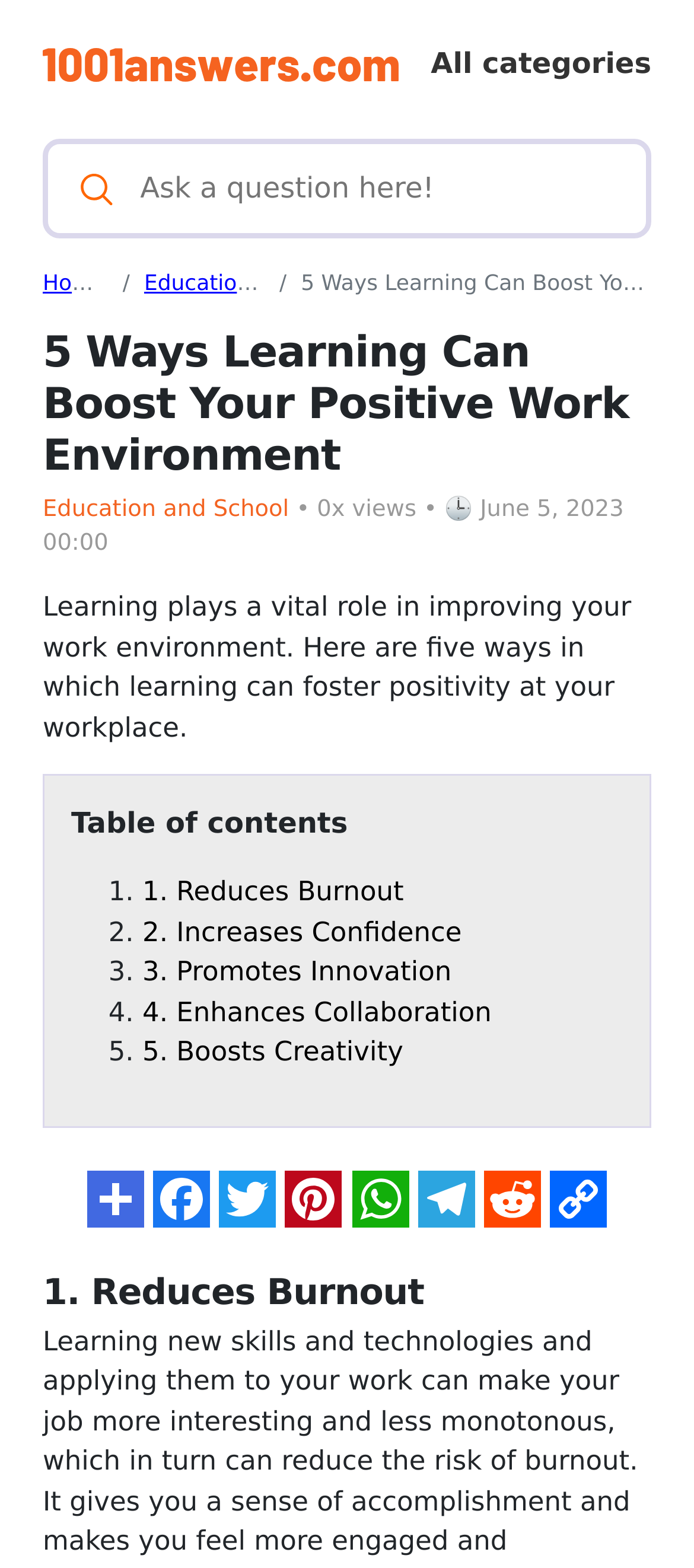How many ways does learning boost a positive work environment?
Please provide a full and detailed response to the question.

I counted the number of list markers and corresponding links in the table of contents section, which describes five ways learning can foster positivity at the workplace. The list markers are numbered from 1 to 5, indicating that there are five ways.